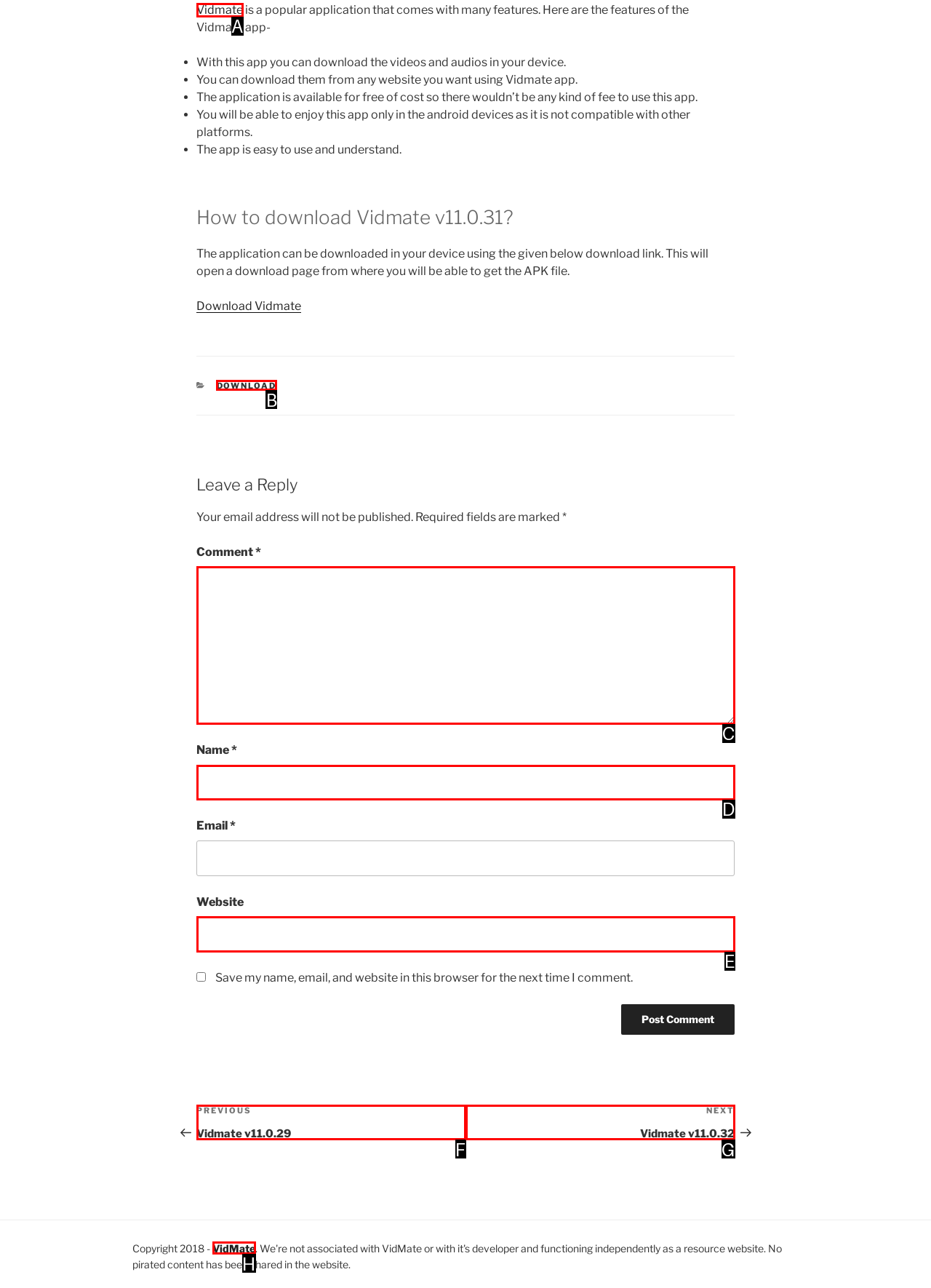Choose the letter that best represents the description: parent_node: Website name="url". Provide the letter as your response.

E